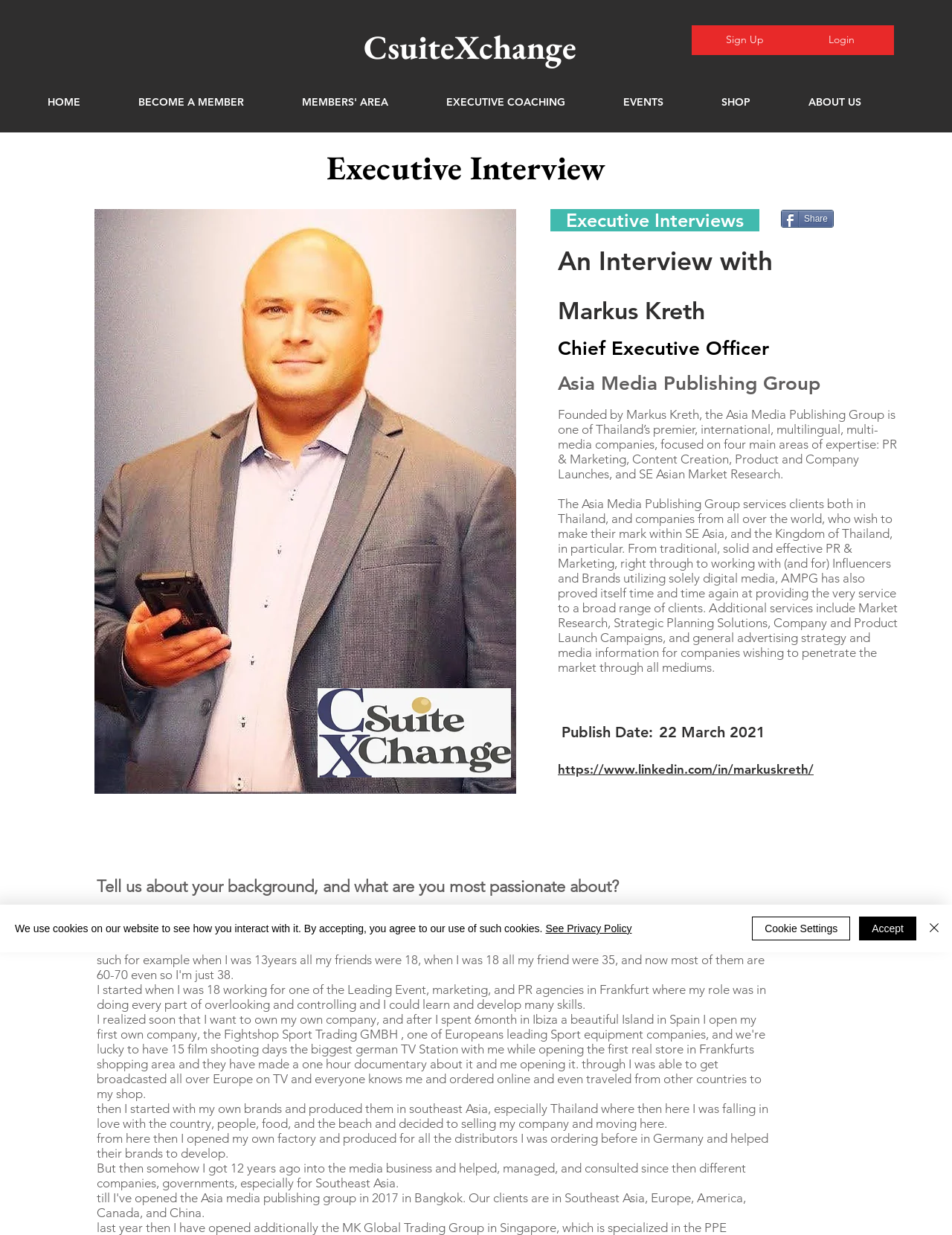Write an exhaustive caption that covers the webpage's main aspects.

The webpage is titled "CsuiteXchange" and has a prominent heading at the top center of the page. To the right of the heading, there are two buttons, "Sign Up" and "Login", positioned side by side. Below the heading, there is a navigation menu labeled "Site" that spans the entire width of the page. The menu contains eight links: "HOME", "BECOME A MEMBER", "MEMBERS' AREA", "EXECUTIVE COACHING", "EVENTS", "SHOP", and "ABOUT US".

The main content of the page is an executive interview, which is divided into sections. At the top, there is a heading "Executive Interview" followed by an image of a businessman with glasses. Below the image, there is a heading "An Interview with" and the name "Markus Kreth", who is the Chief Executive Officer of Asia Media Publishing Group.

The interview is presented in a question-and-answer format, with the questions and answers displayed in a clean and organized manner. The text is divided into paragraphs, making it easy to read and understand. There are also links to Markus Kreth's LinkedIn profile and a "Share" button.

At the bottom of the page, there is a notification alert about the use of cookies on the website. The alert contains a link to the "Privacy Policy" and three buttons: "Accept", "Cookie Settings", and "Close". The "Close" button is accompanied by a small image of a close icon.